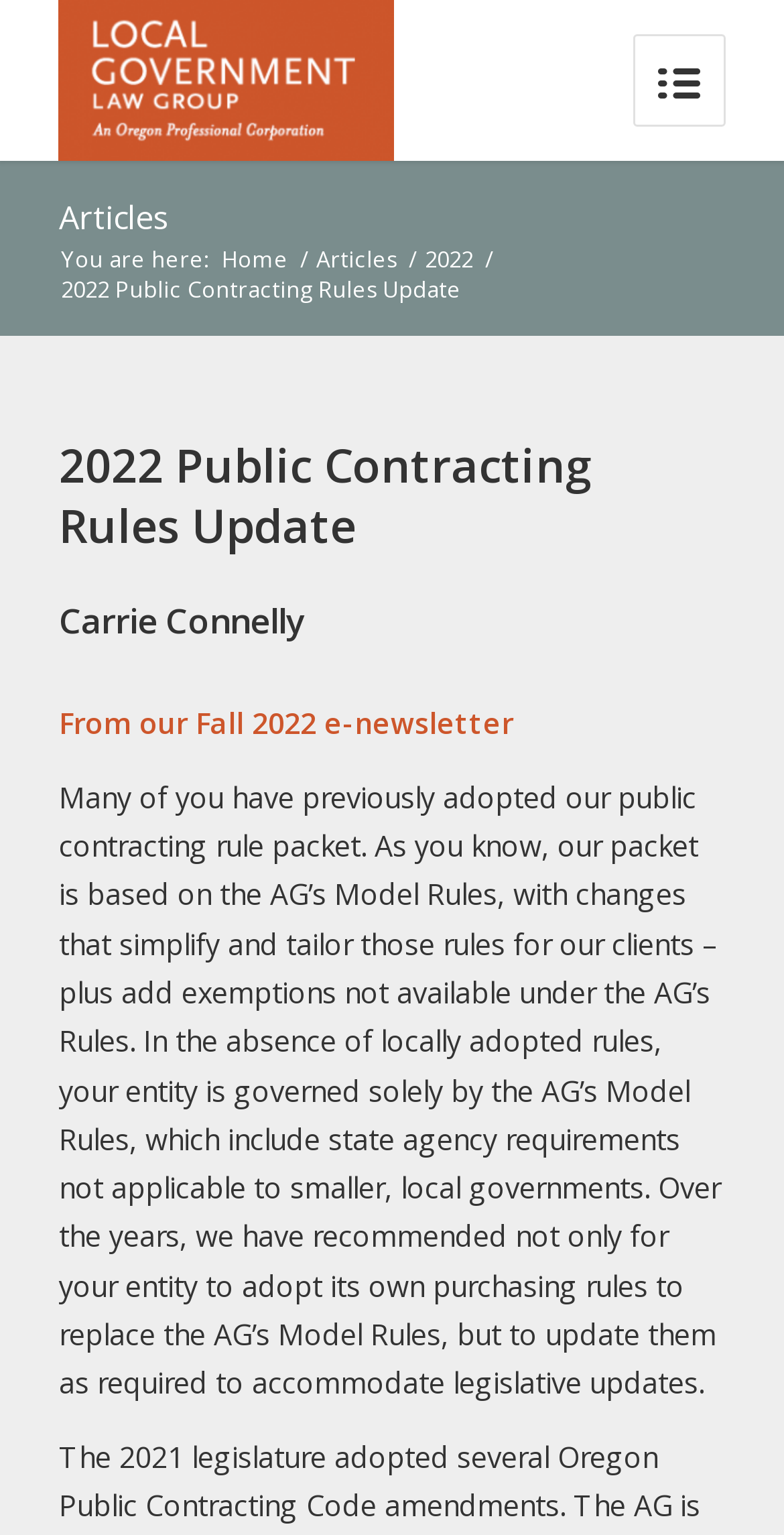Look at the image and write a detailed answer to the question: 
What is the title of the article?

The title of the article is '2022 Public Contracting Rules Update' which is a heading element located below the top navigation bar, with a bounding box of [0.075, 0.284, 0.925, 0.393].